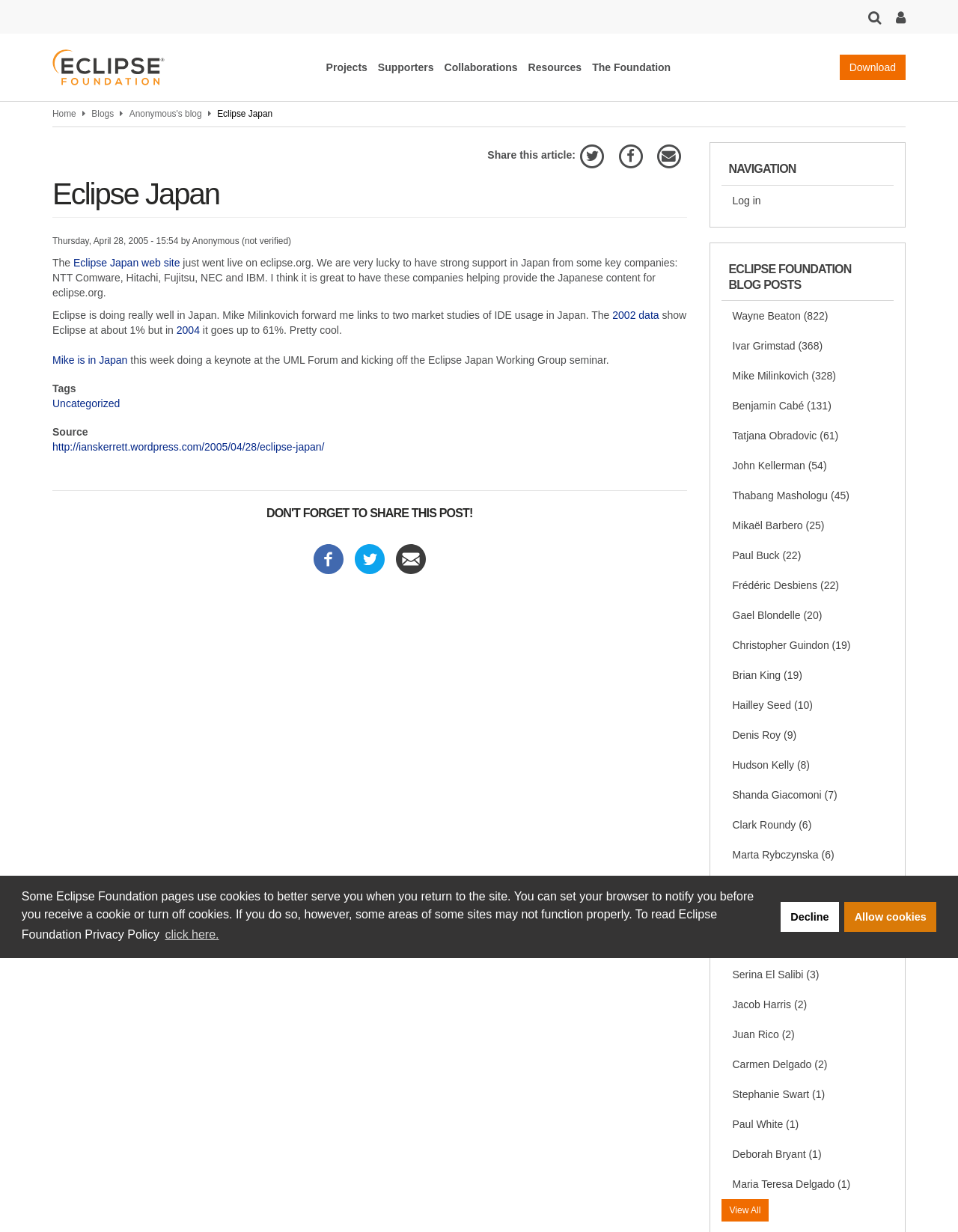Determine the bounding box coordinates for the clickable element to execute this instruction: "Click the 'Home' link". Provide the coordinates as four float numbers between 0 and 1, i.e., [left, top, right, bottom].

[0.055, 0.088, 0.079, 0.097]